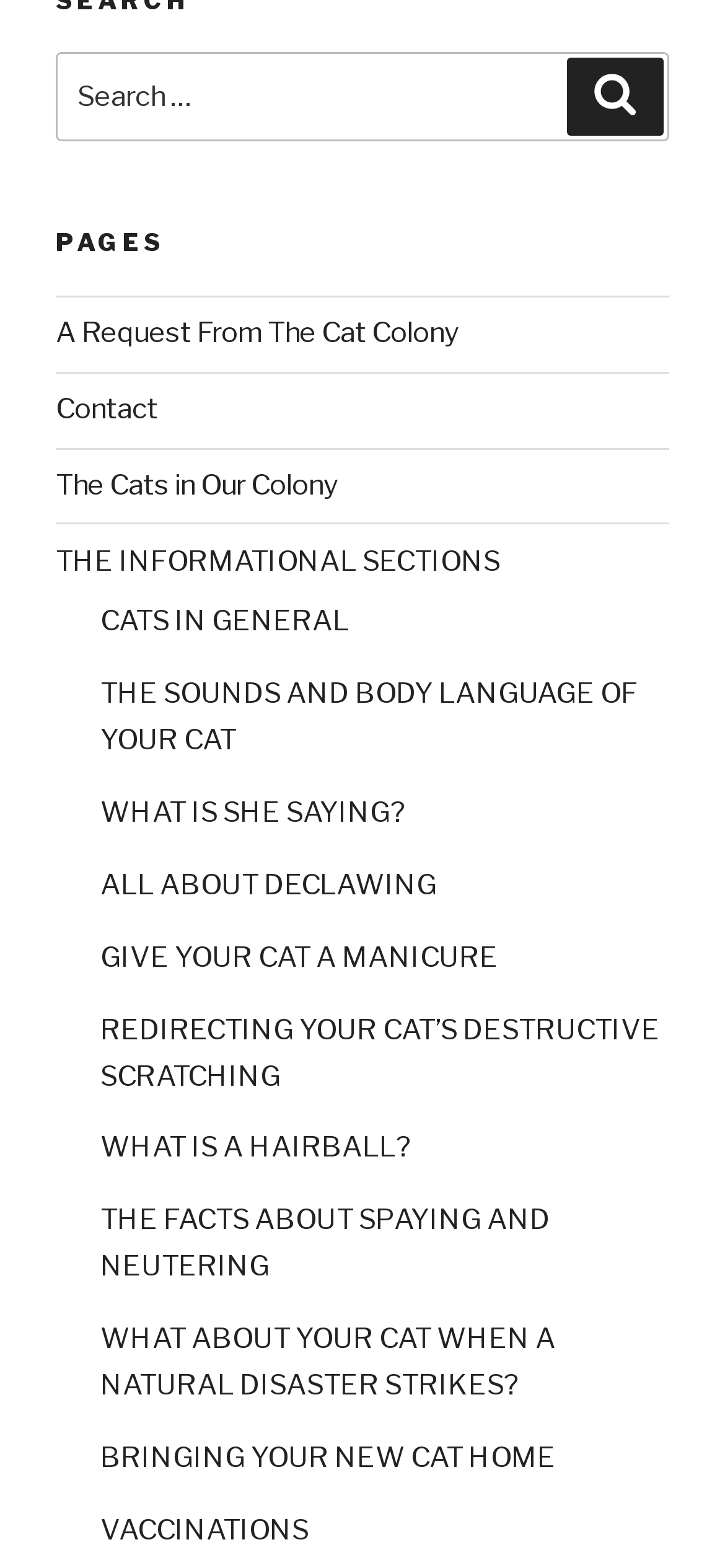What is the last link listed under 'THE INFORMATIONAL SECTIONS'?
Deliver a detailed and extensive answer to the question.

The last link listed under 'THE INFORMATIONAL SECTIONS' is 'VACCINATIONS', which is located at the bottom of the webpage.